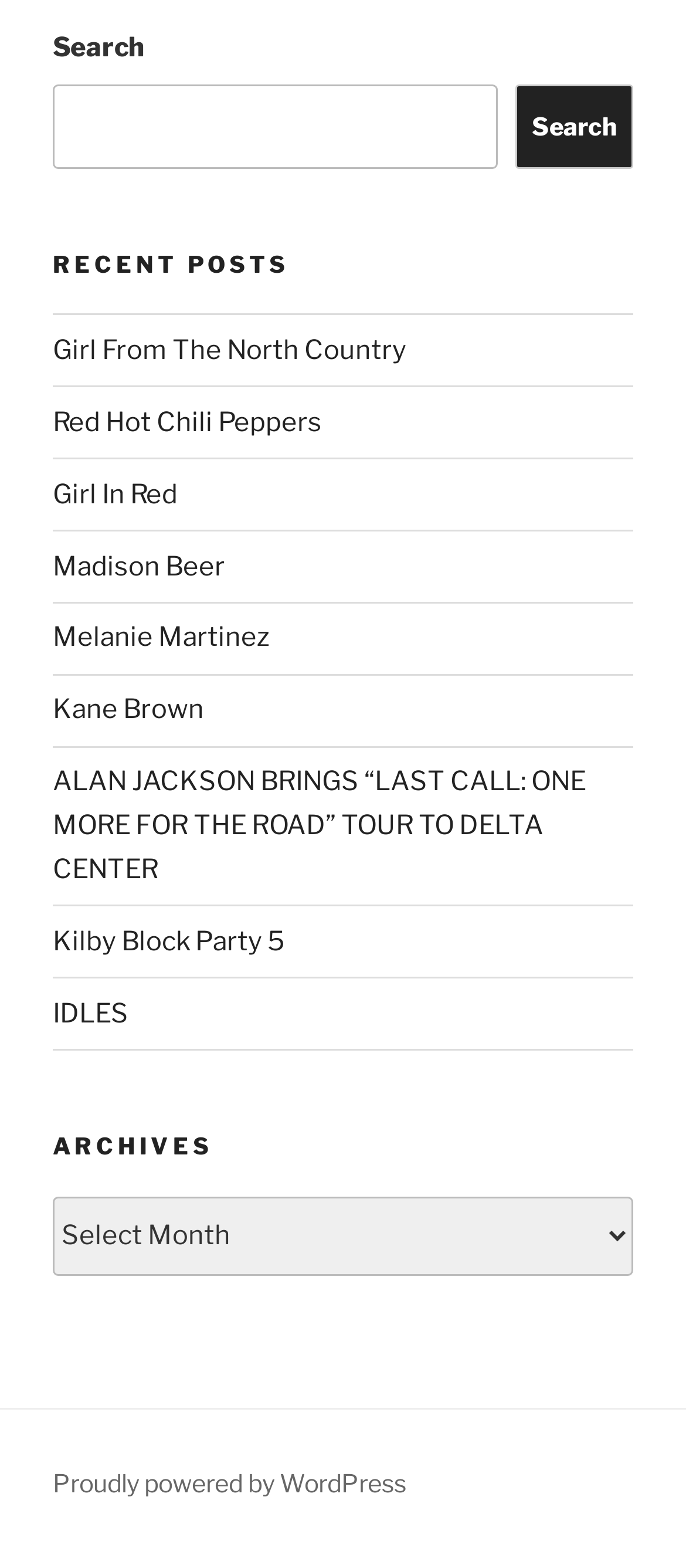Locate the bounding box coordinates of the area to click to fulfill this instruction: "Visit the WordPress website". The bounding box should be presented as four float numbers between 0 and 1, in the order [left, top, right, bottom].

[0.077, 0.936, 0.592, 0.955]